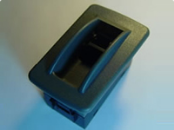What manufacturing process is highlighted?
Look at the image and provide a short answer using one word or a phrase.

Injection molding